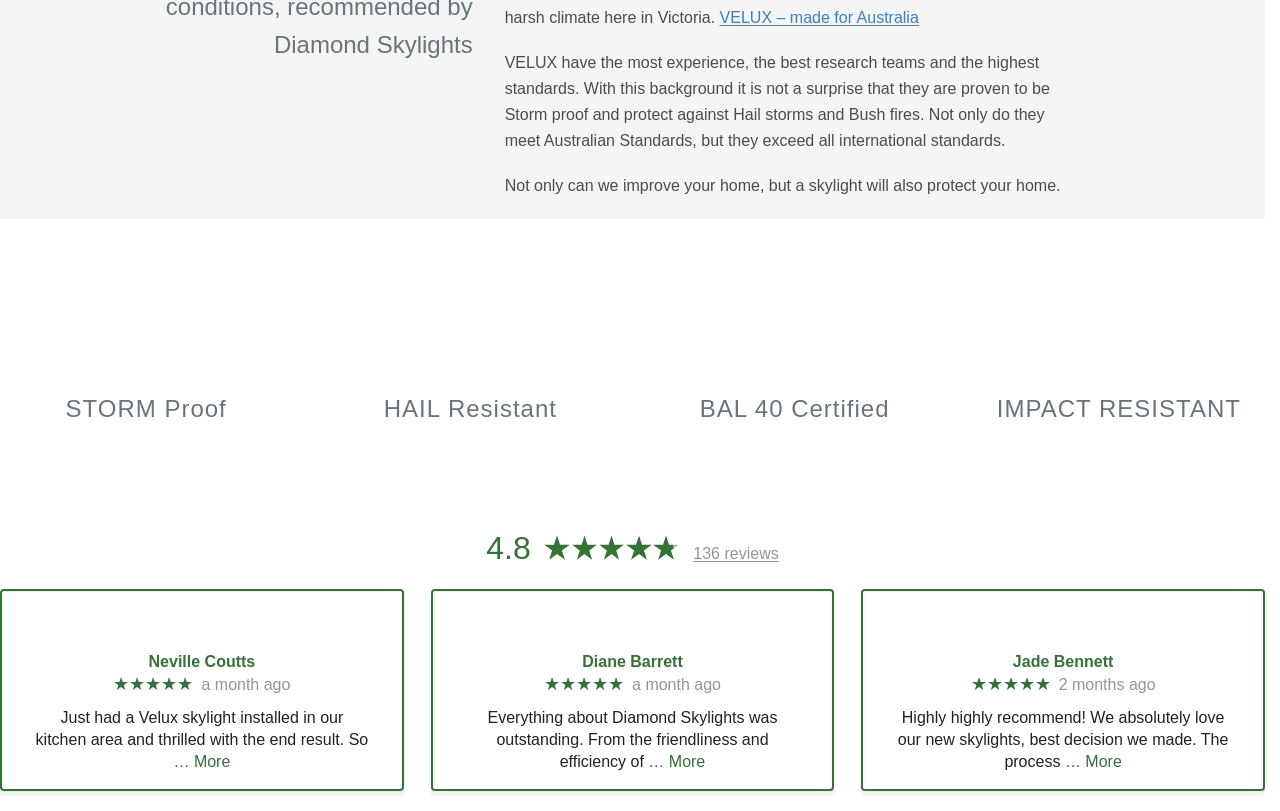Please locate the bounding box coordinates of the element that should be clicked to complete the given instruction: "View the Melbourne Tram image".

[0.0, 0.261, 0.228, 0.442]